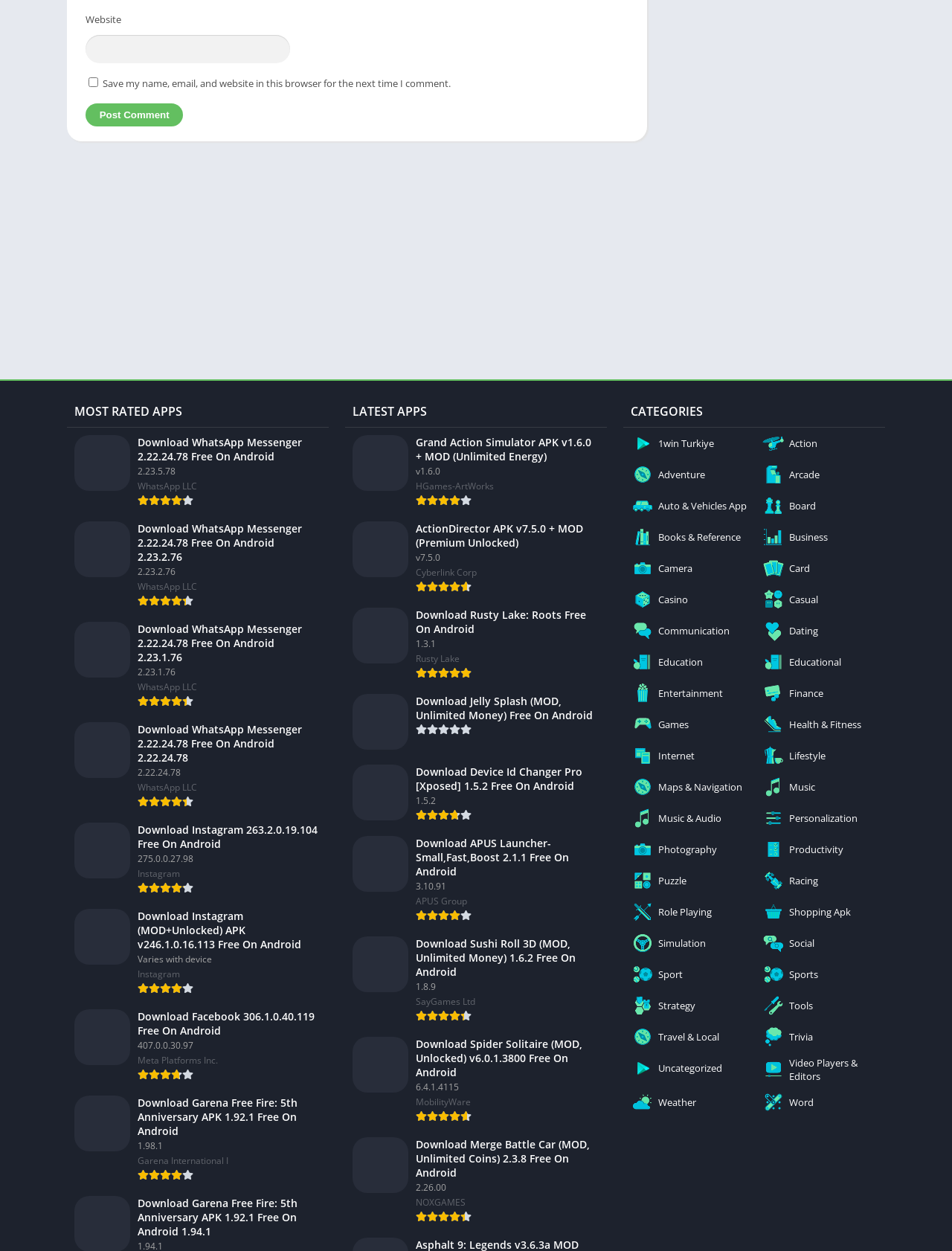Determine the bounding box coordinates of the area to click in order to meet this instruction: "View archives for 2024".

None